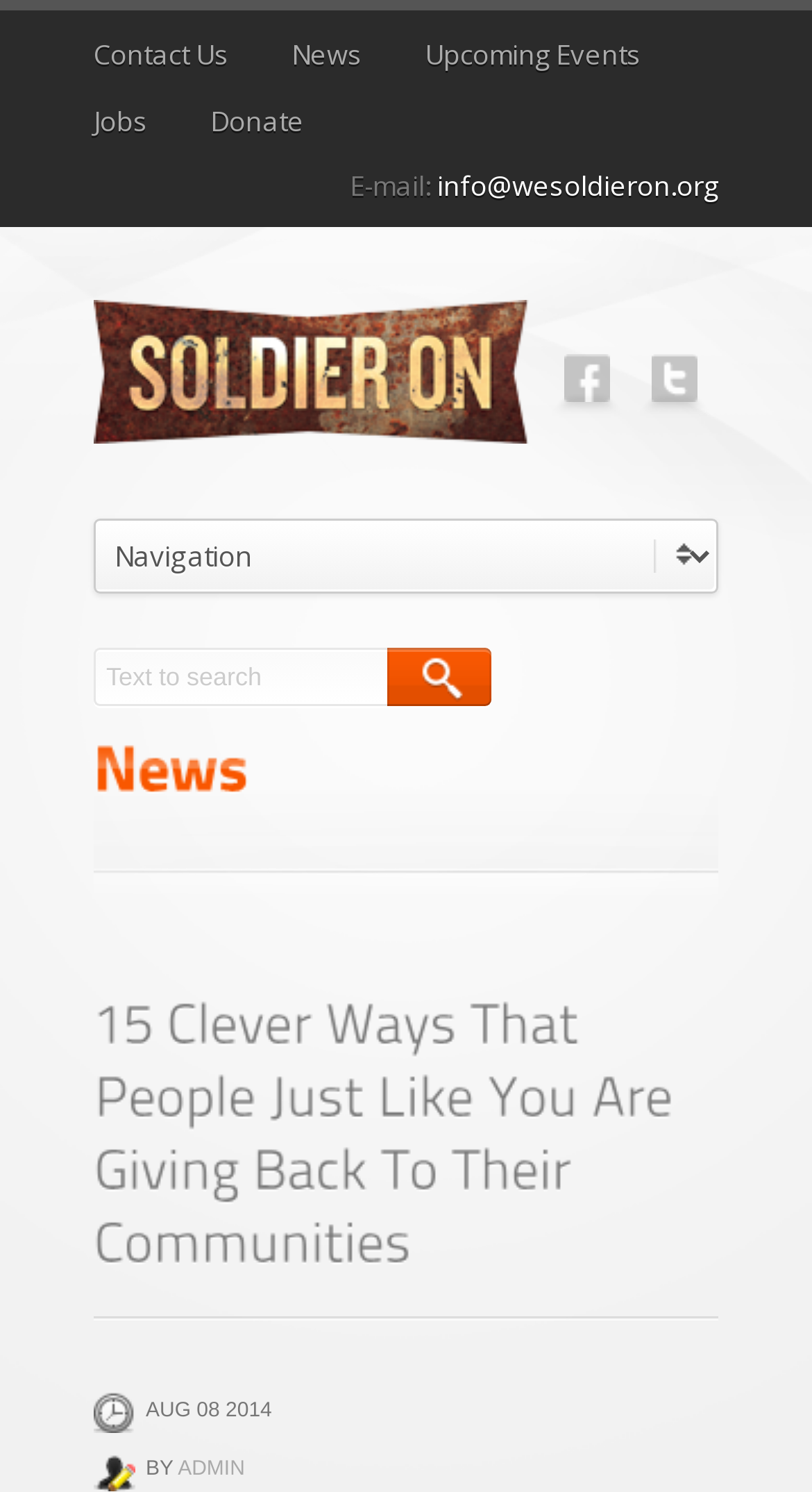Select the bounding box coordinates of the element I need to click to carry out the following instruction: "Donate to Soldier On".

[0.259, 0.068, 0.374, 0.094]